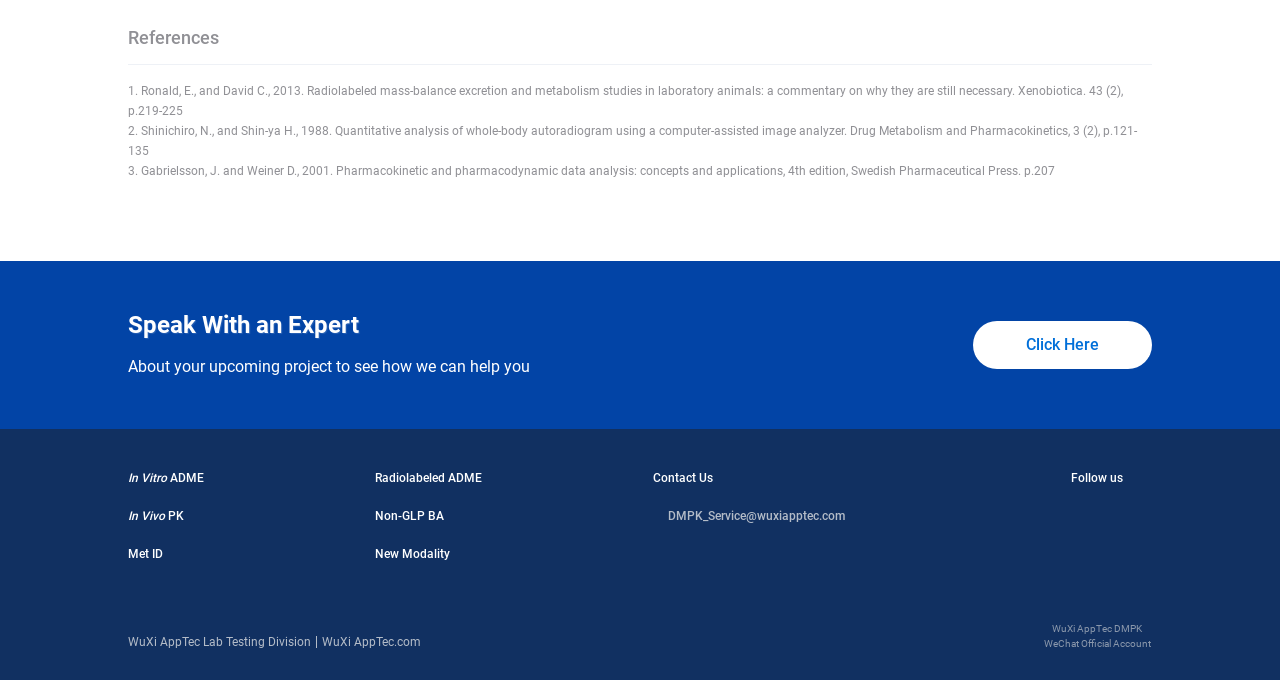Please pinpoint the bounding box coordinates for the region I should click to adhere to this instruction: "Click on 'WuXi AppTec Lab Testing Division'".

[0.1, 0.931, 0.243, 0.958]